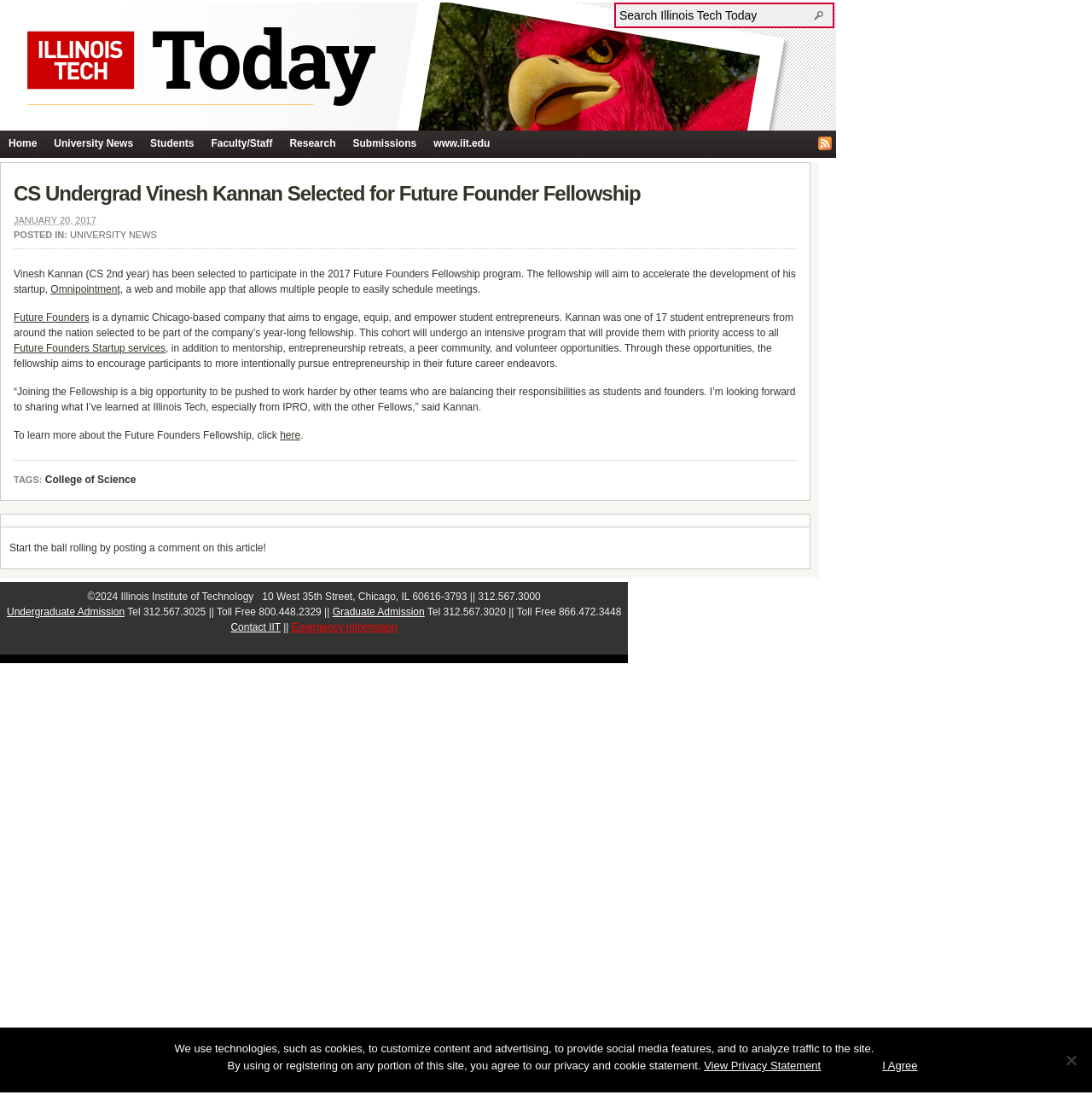Please provide a detailed answer to the question below by examining the image:
What is the name of the startup founded by Vinesh Kannan?

I found the answer by reading the article content, which mentions 'Omnipointment, a web and mobile app that allows multiple people to easily schedule meetings.' This suggests that Omnipointment is the name of the startup founded by Vinesh Kannan.